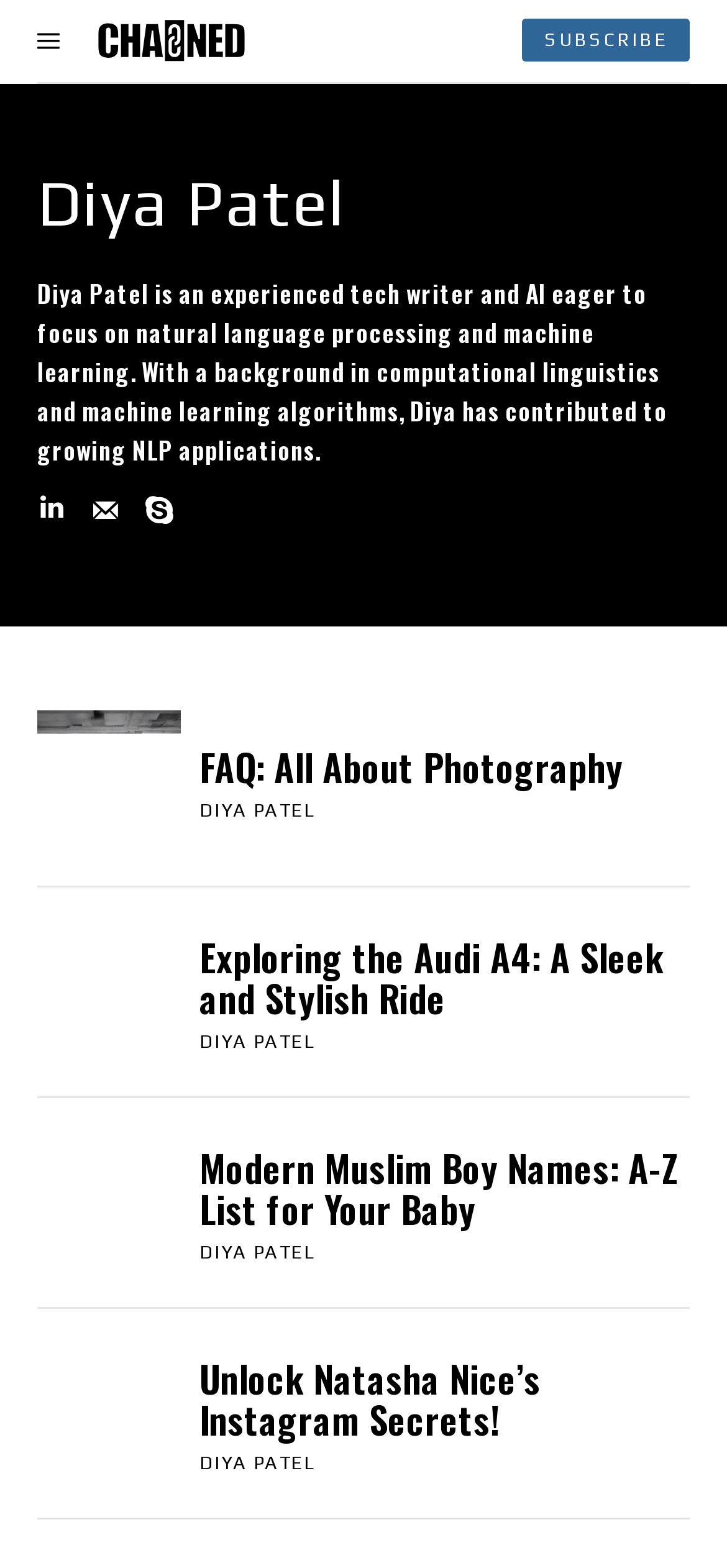Answer briefly with one word or phrase:
How many social media links are there?

3